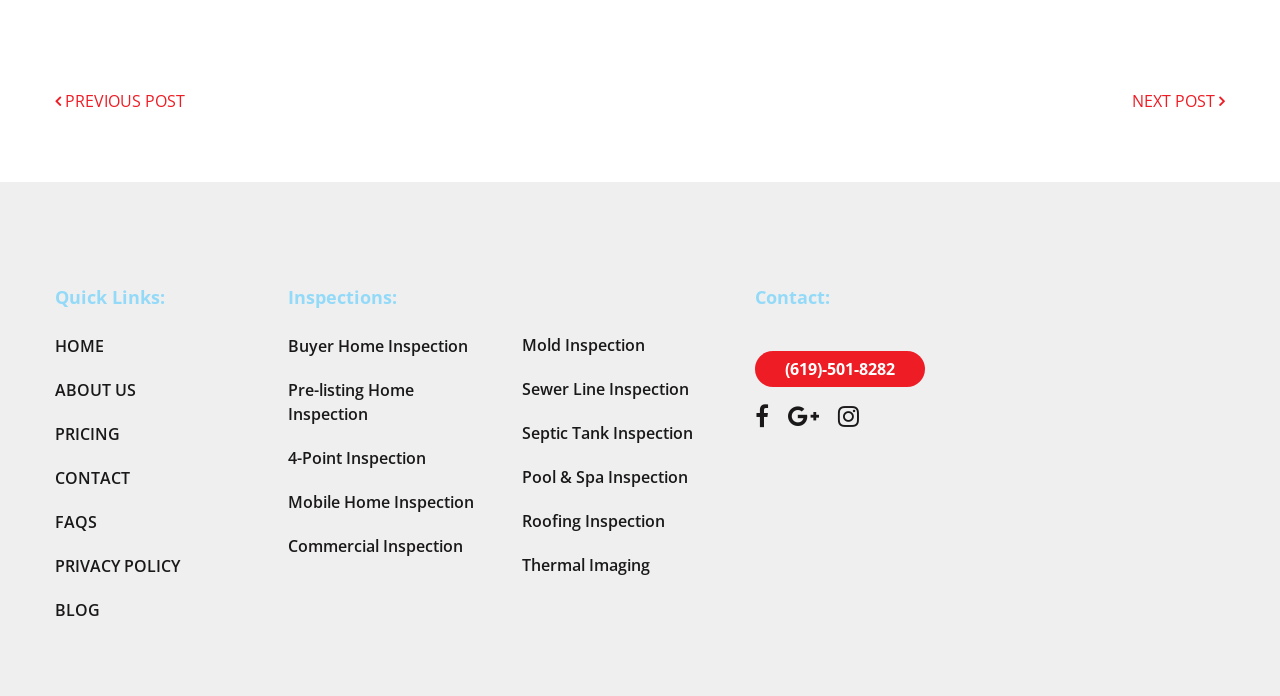Using the information in the image, could you please answer the following question in detail:
How many logos are displayed at the bottom?

I counted the number of logos at the bottom of the page, which are the Internhachi logo, BBB logo, and Yelp logo.